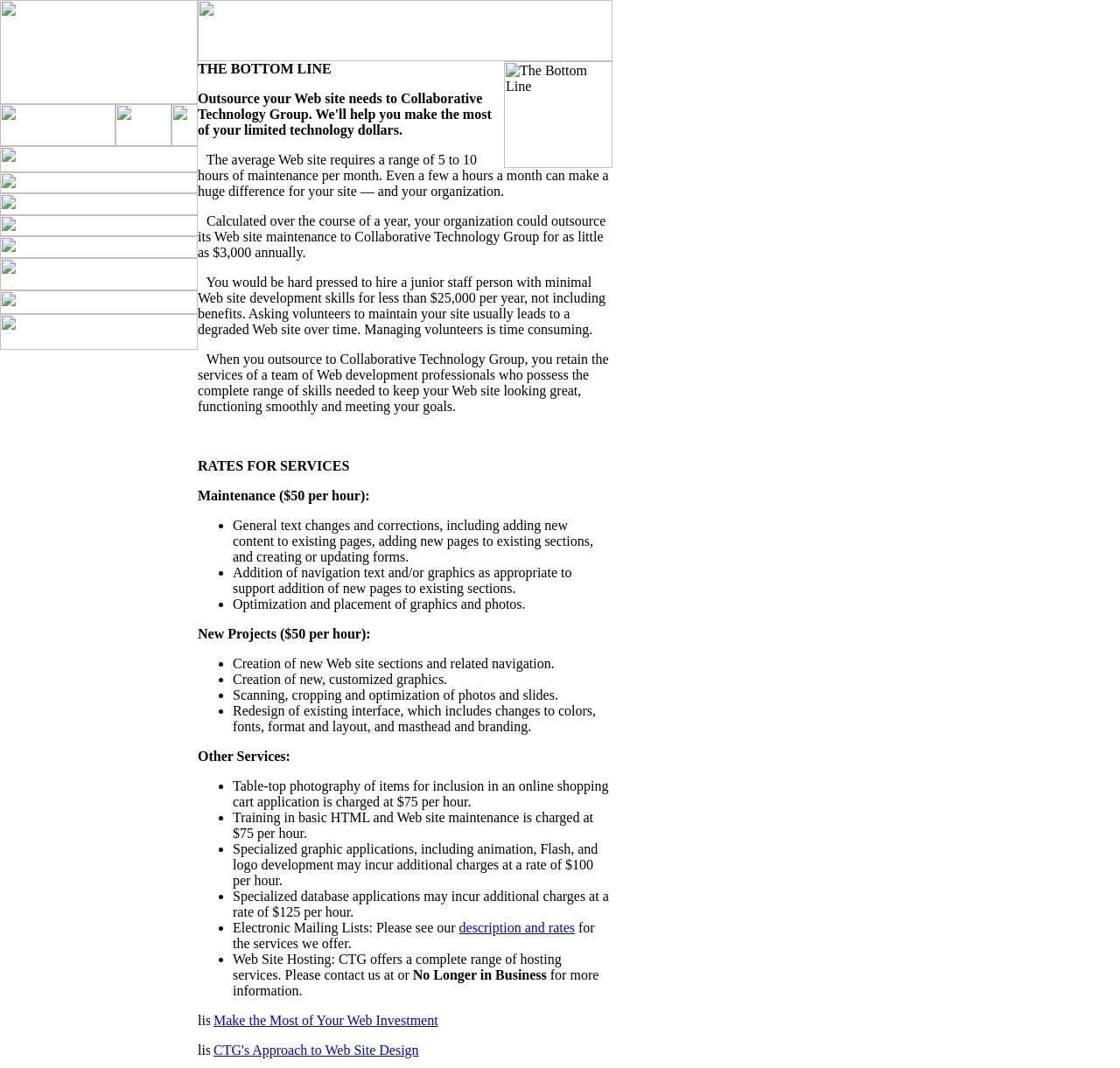Find the bounding box coordinates for the HTML element described as: "description and rates". The coordinates should consist of four float values between 0 and 1, i.e., [left, top, right, bottom].

[0.41, 0.862, 0.513, 0.876]